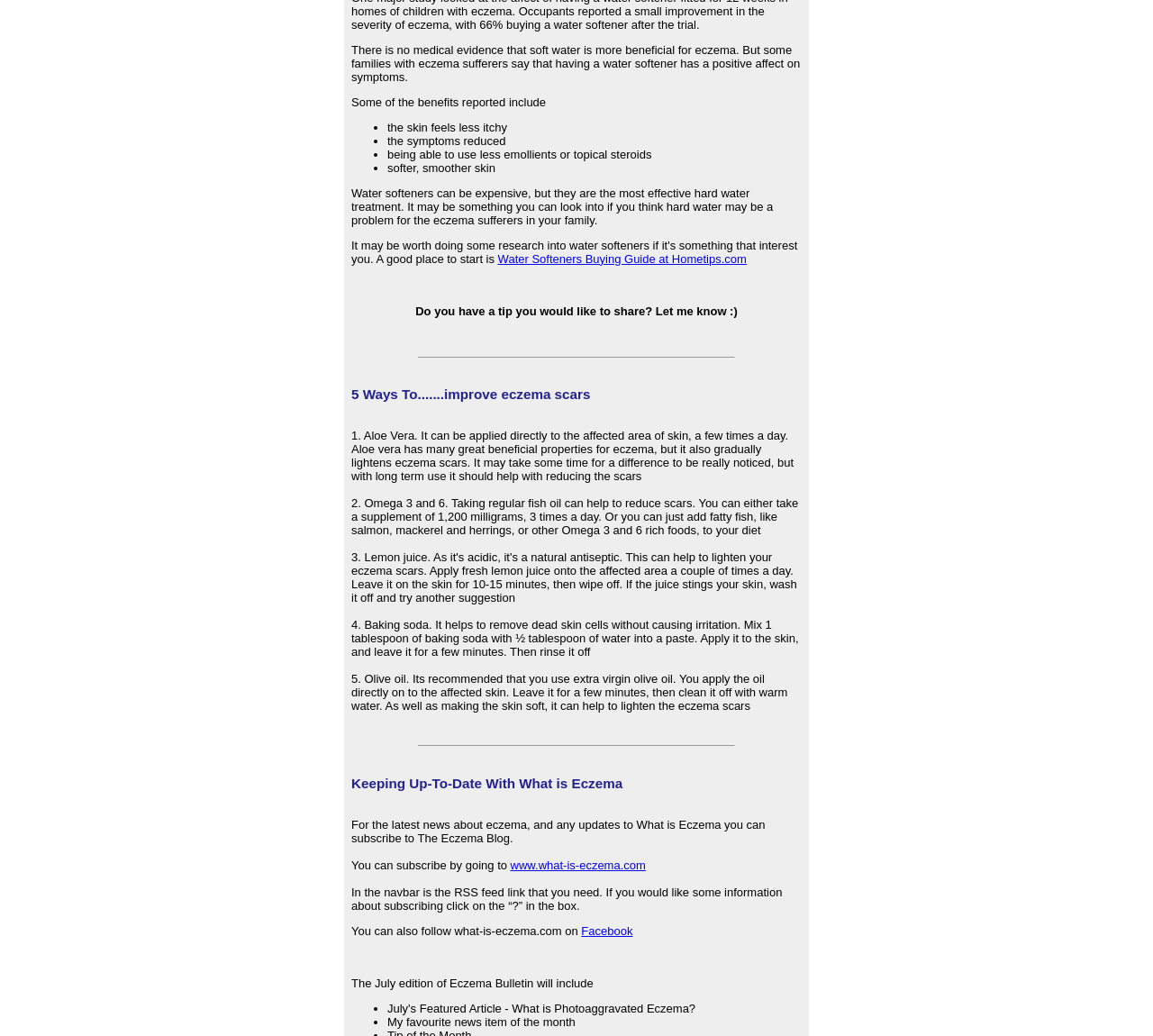Please provide a detailed answer to the question below by examining the image:
What is the recommended way to use olive oil for eczema scars?

According to the webpage, it is recommended to use extra virgin olive oil and apply it directly to the affected skin, leaving it for a few minutes before cleaning it off with warm water.